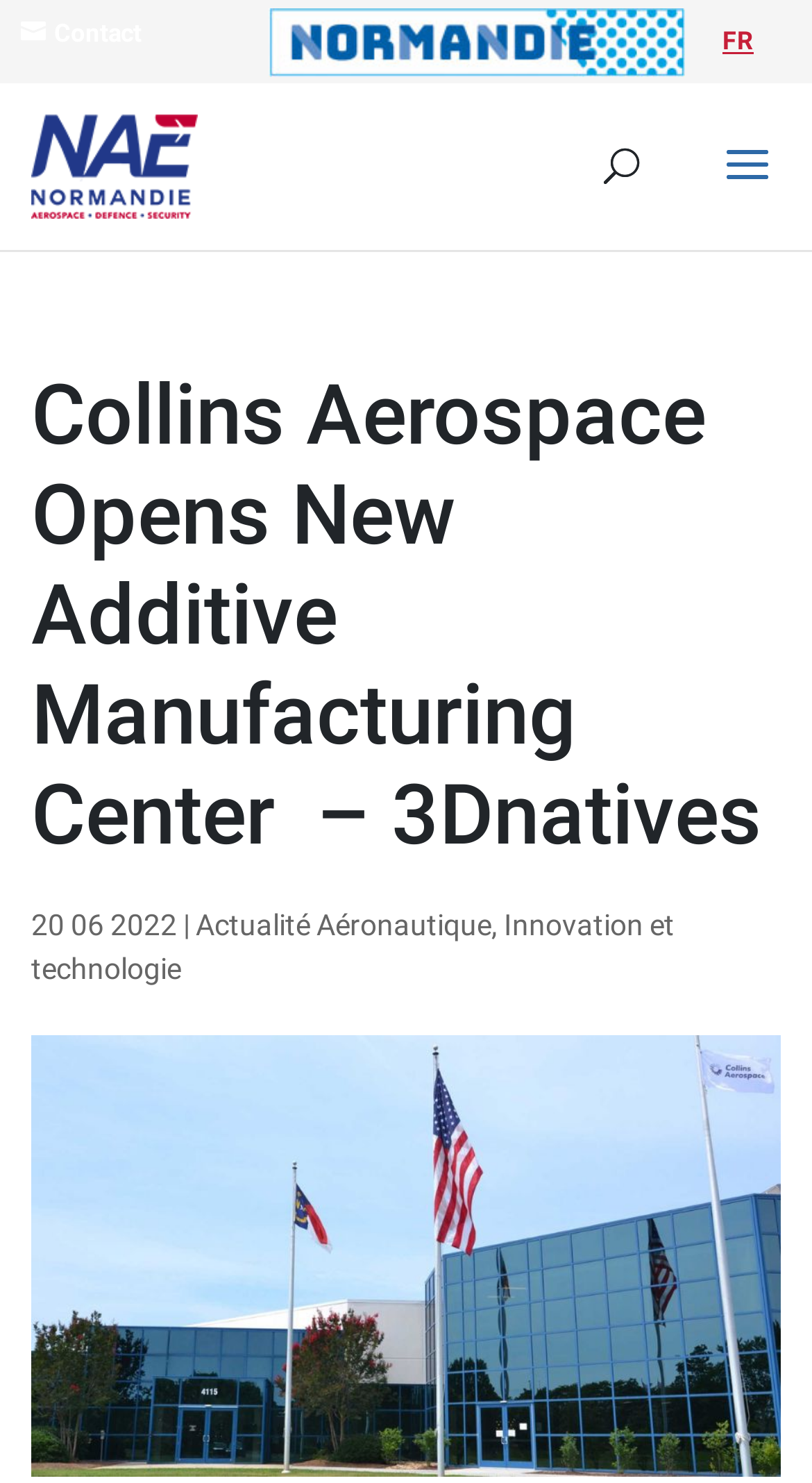Carefully examine the image and provide an in-depth answer to the question: What is the date of the article?

I found this information from the '20 06 2022' text located below the main heading of the webpage.